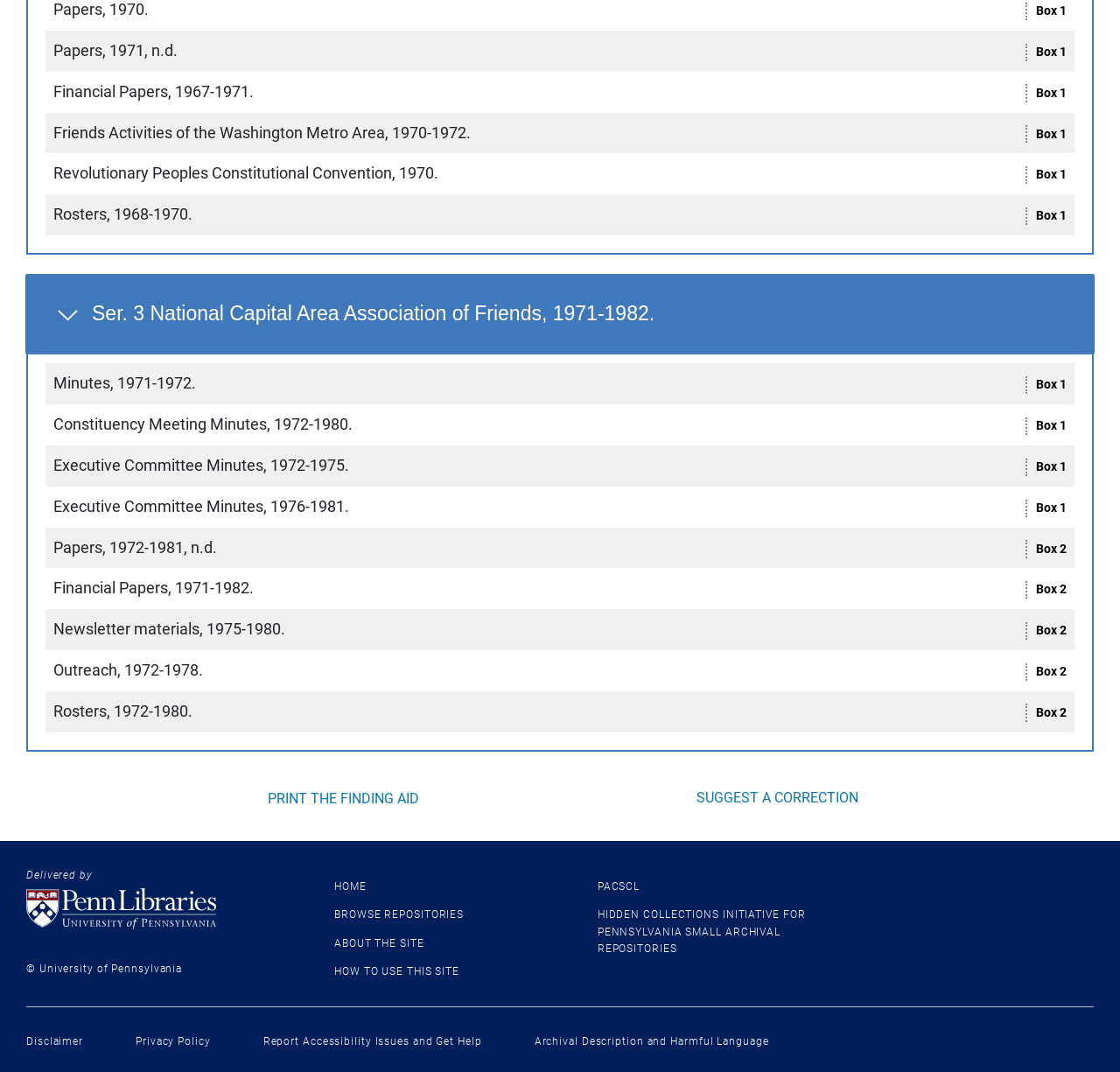Predict the bounding box coordinates of the UI element that matches this description: "Privacy Policy". The coordinates should be in the format [left, top, right, bottom] with each value between 0 and 1.

[0.121, 0.966, 0.188, 0.977]